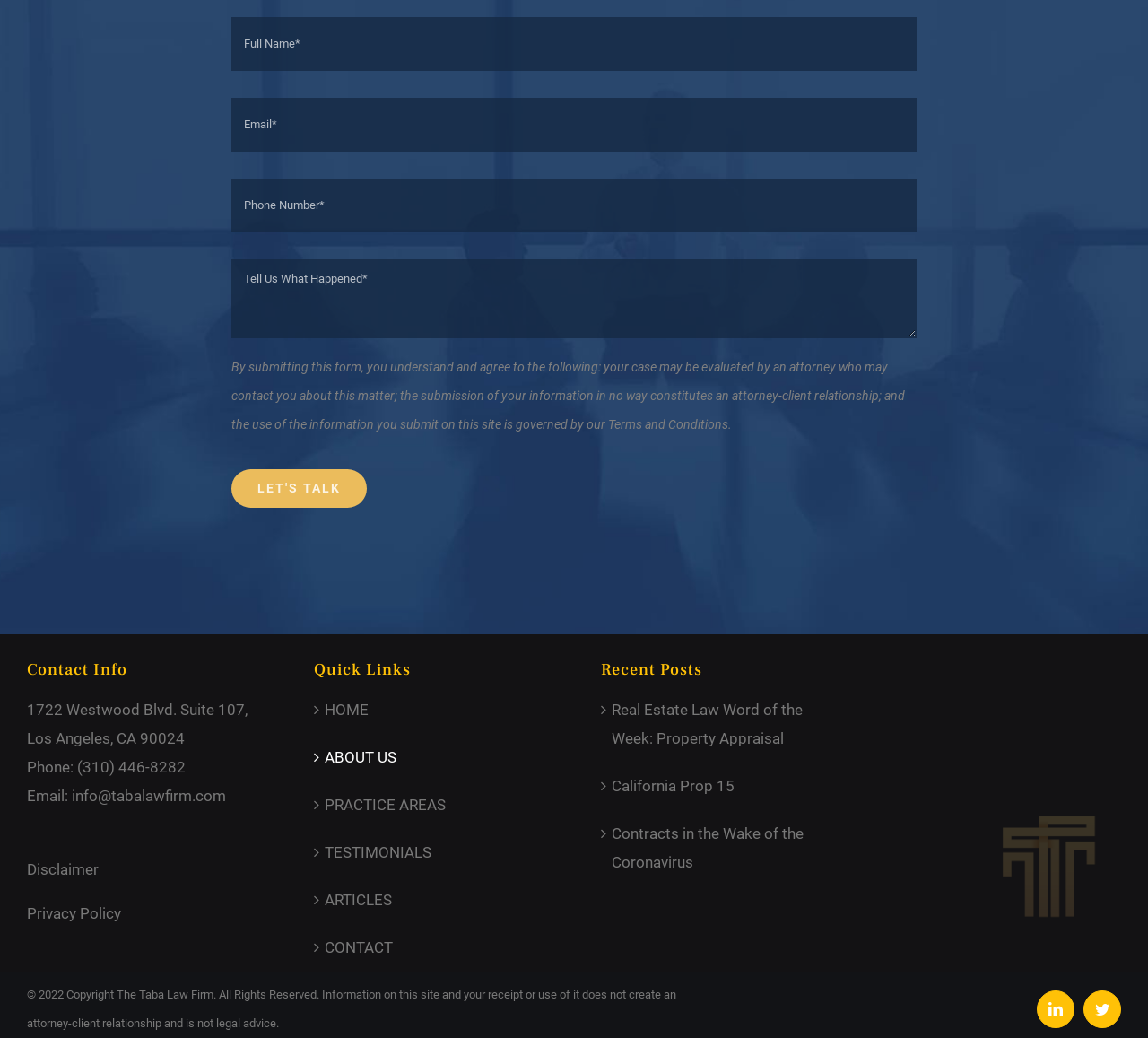Provide a one-word or one-phrase answer to the question:
What is the phone number of the Taba Law Firm?

(310) 446-8282